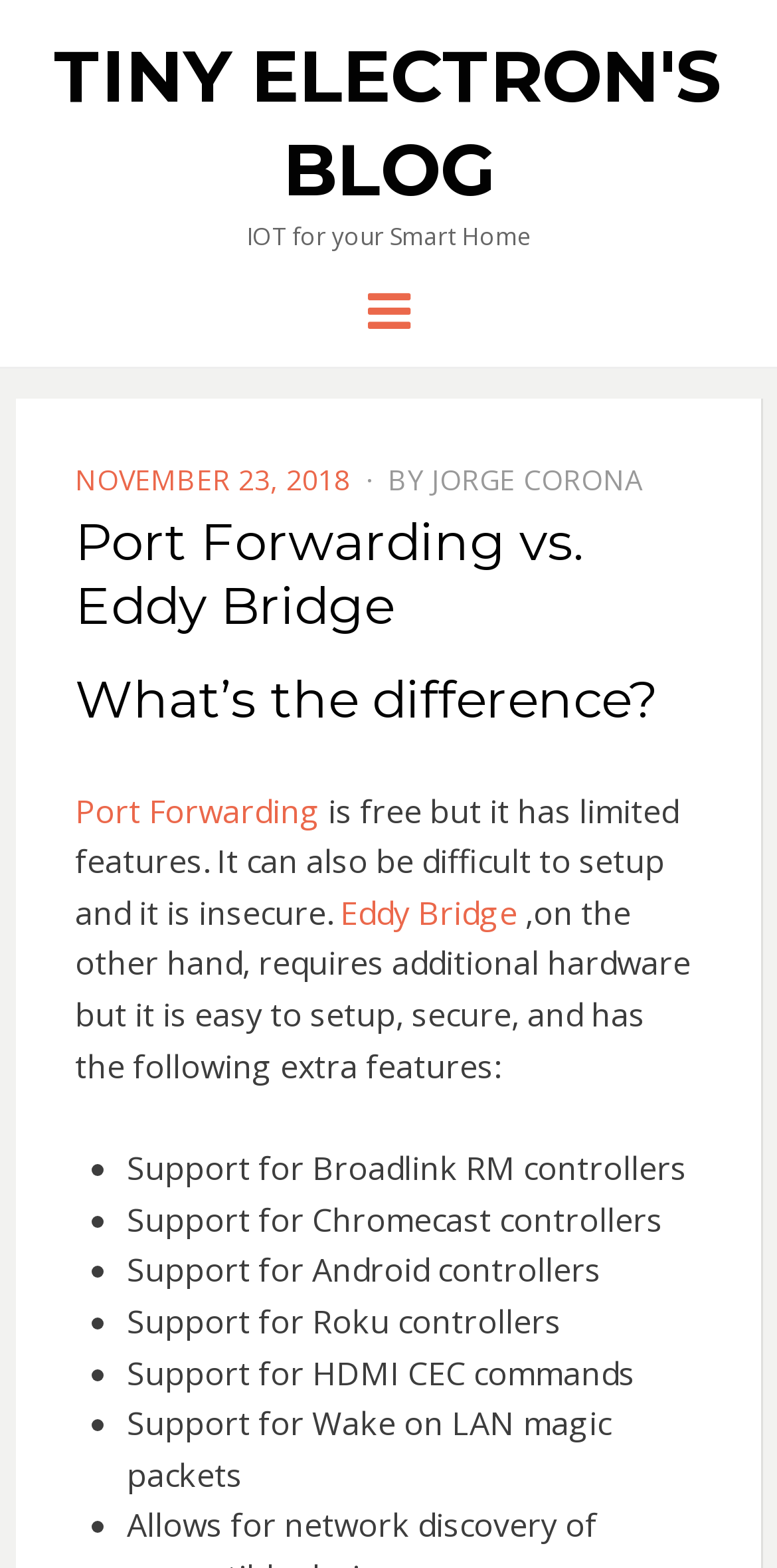Find the bounding box coordinates for the element described here: "Menu".

[0.473, 0.183, 0.527, 0.211]